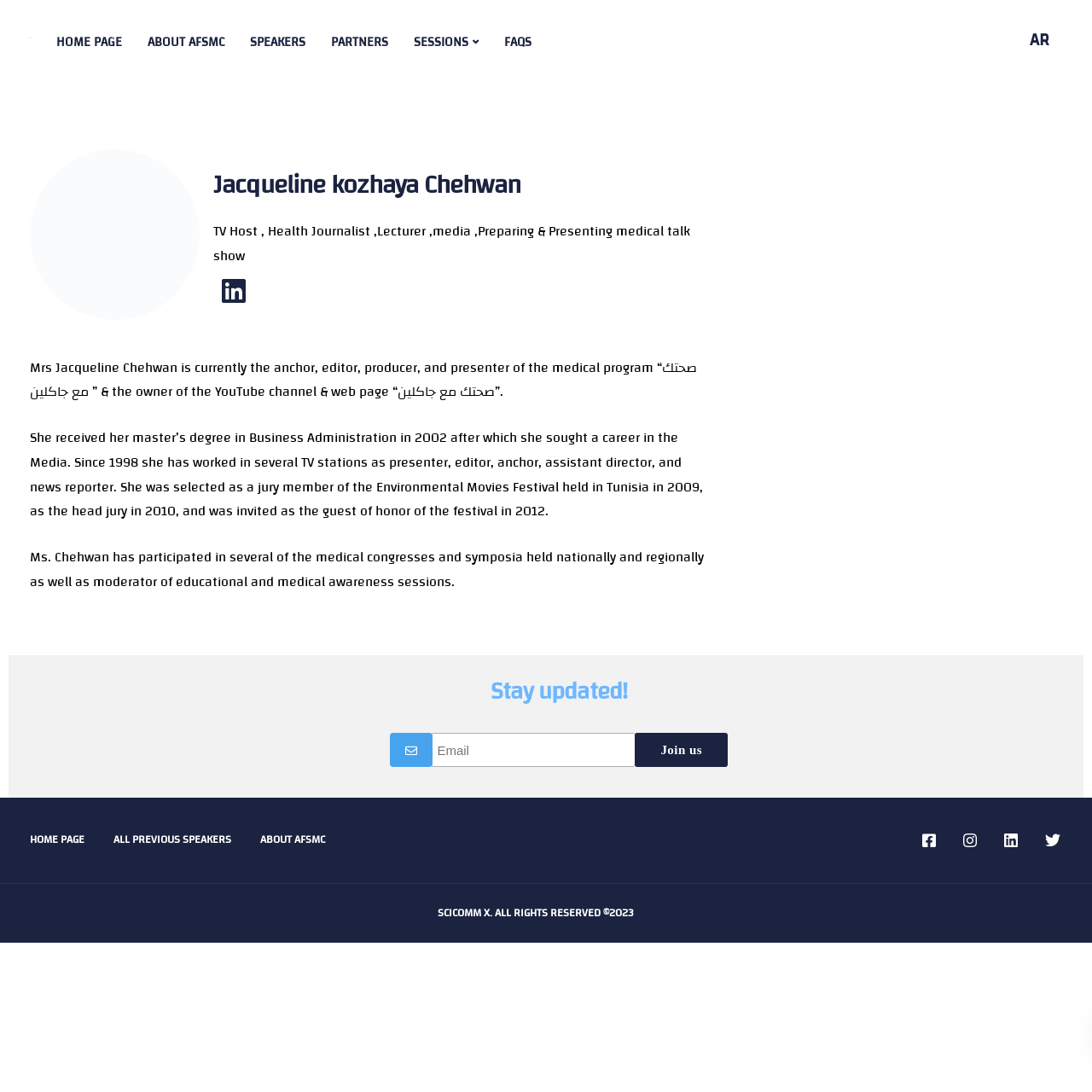Please provide a comprehensive answer to the question below using the information from the image: What is the name of the medical program presented by Jacqueline Chehwan?

The name of the medical program presented by Jacqueline Chehwan is mentioned in the StaticText element as '“صحتك مع جاكلين ”'.